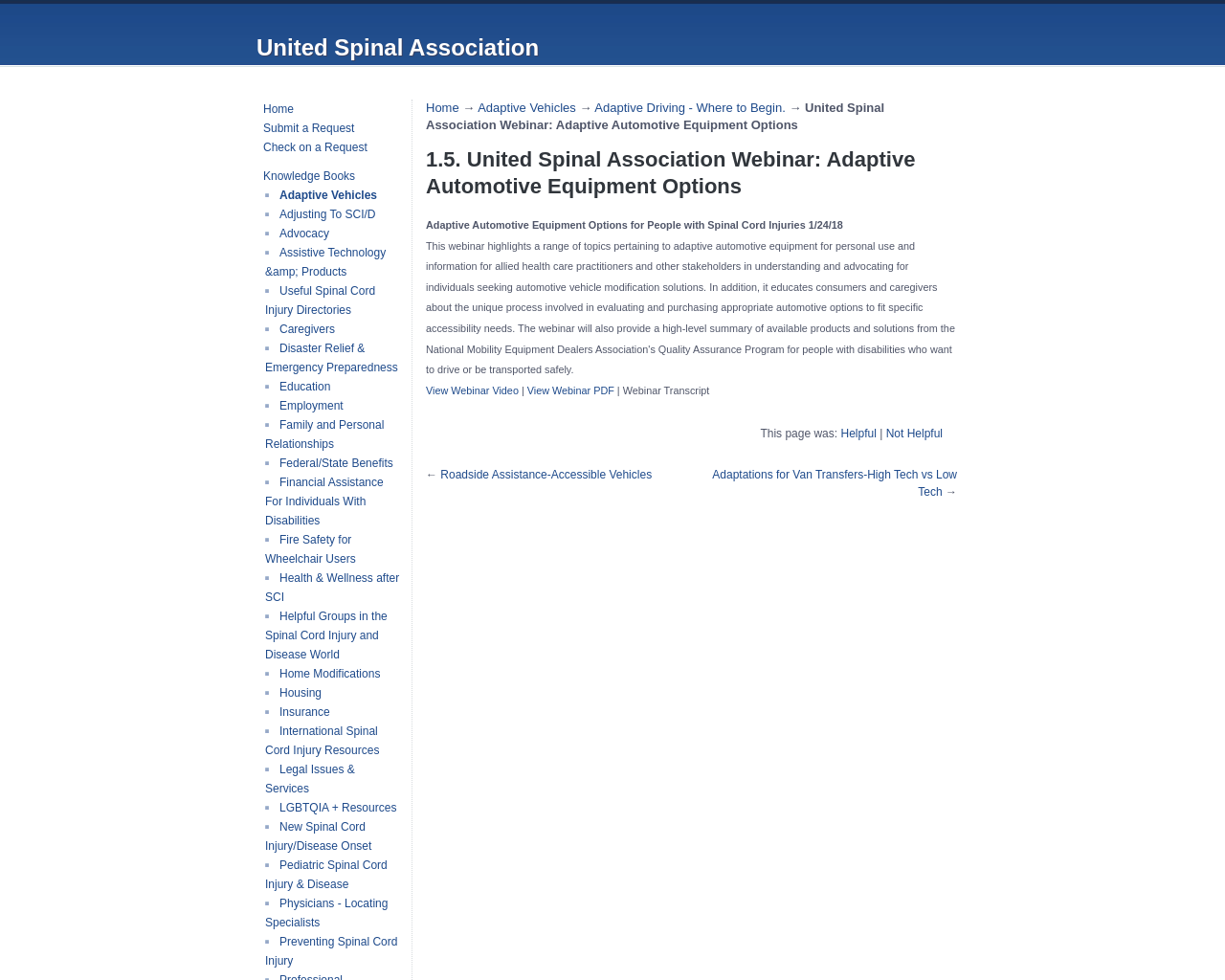Please determine the main heading text of this webpage.

United Spinal Association